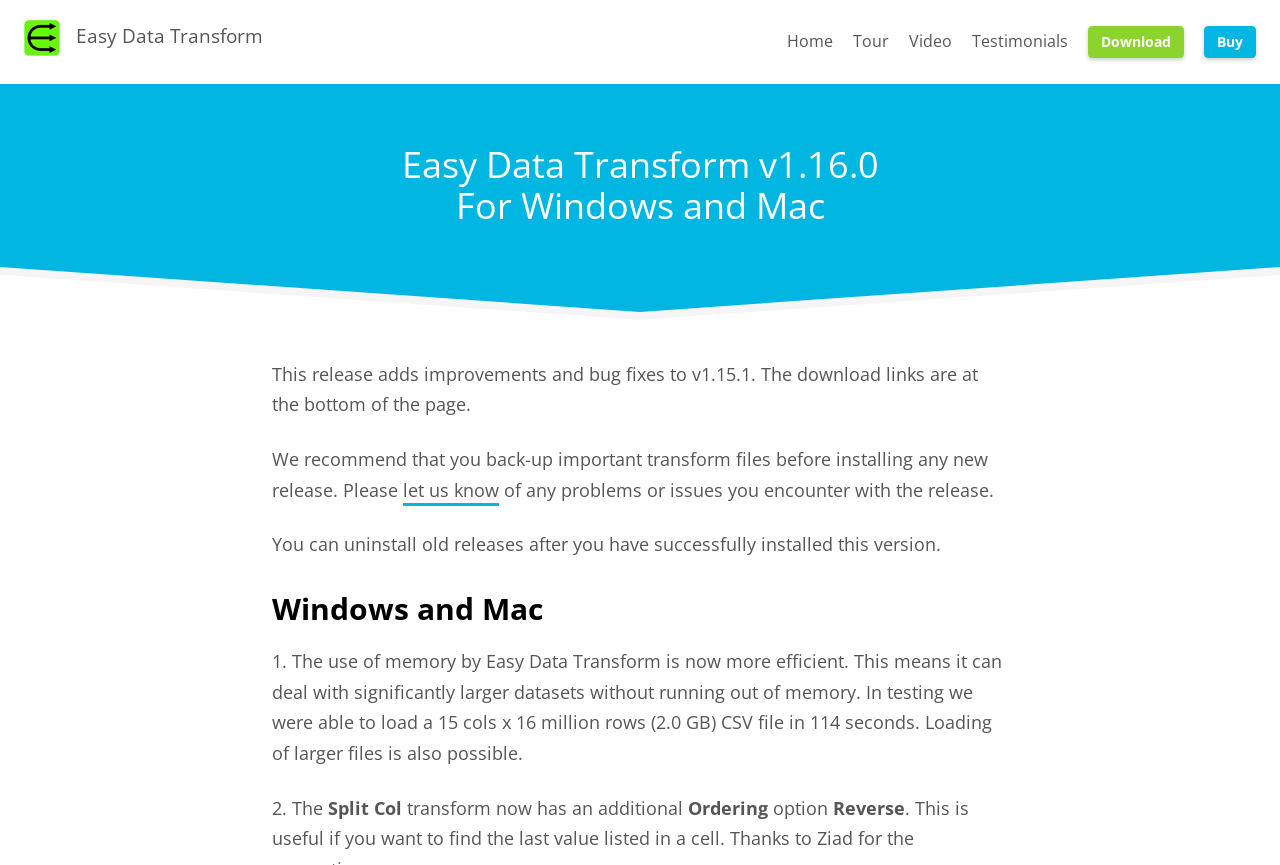Determine the bounding box coordinates for the region that must be clicked to execute the following instruction: "Check the replies to the Barbarian Challenge #3 thread".

None